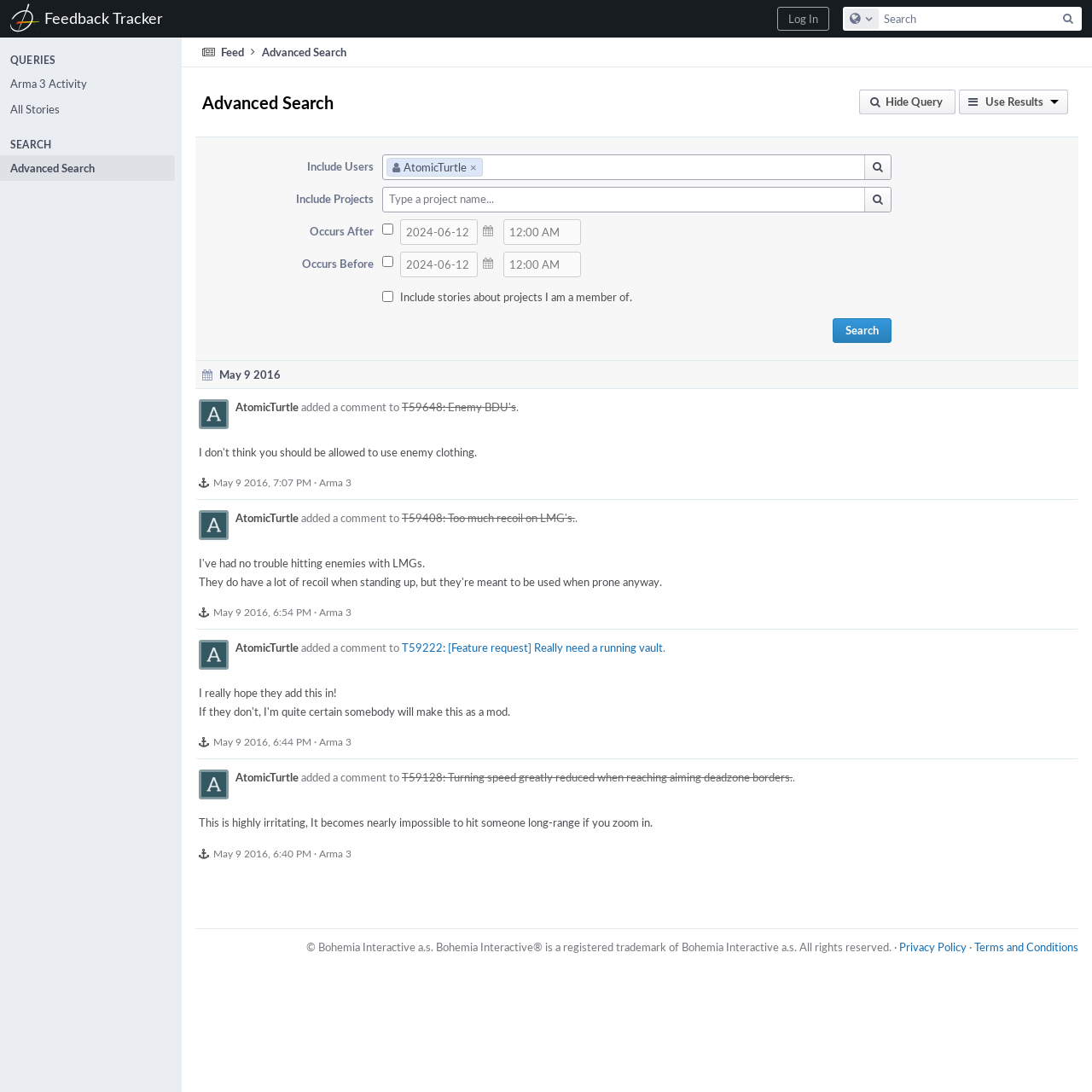How many search result items are displayed on this webpage? Using the information from the screenshot, answer with a single word or phrase.

4